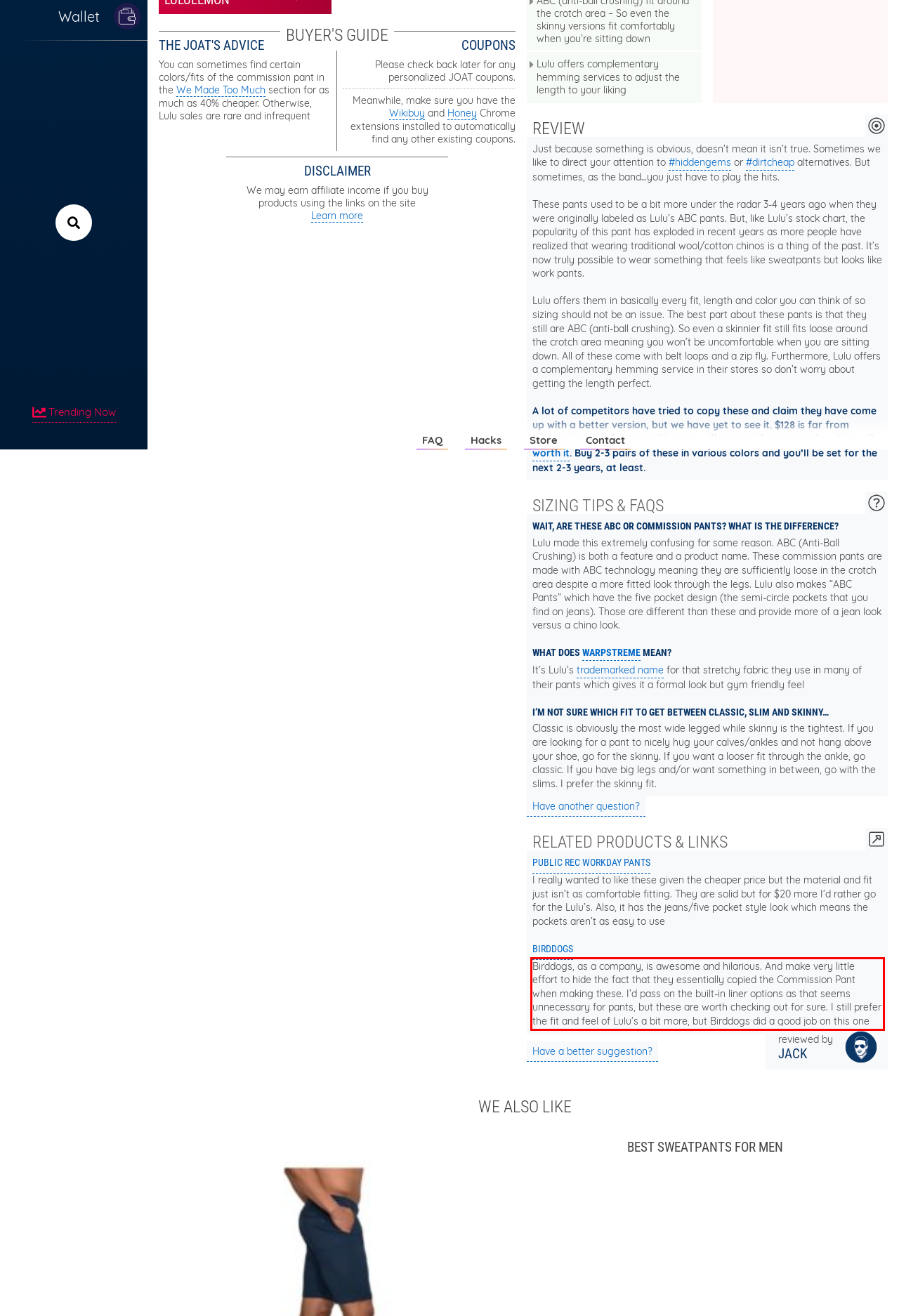Observe the screenshot of the webpage that includes a red rectangle bounding box. Conduct OCR on the content inside this red bounding box and generate the text.

Birddogs, as a company, is awesome and hilarious. And make very little effort to hide the fact that they essentially copied the Commission Pant when making these. I’d pass on the built-in liner options as that seems unnecessary for pants, but these are worth checking out for sure. I still prefer the fit and feel of Lulu’s a bit more, but Birddogs did a good job on this one